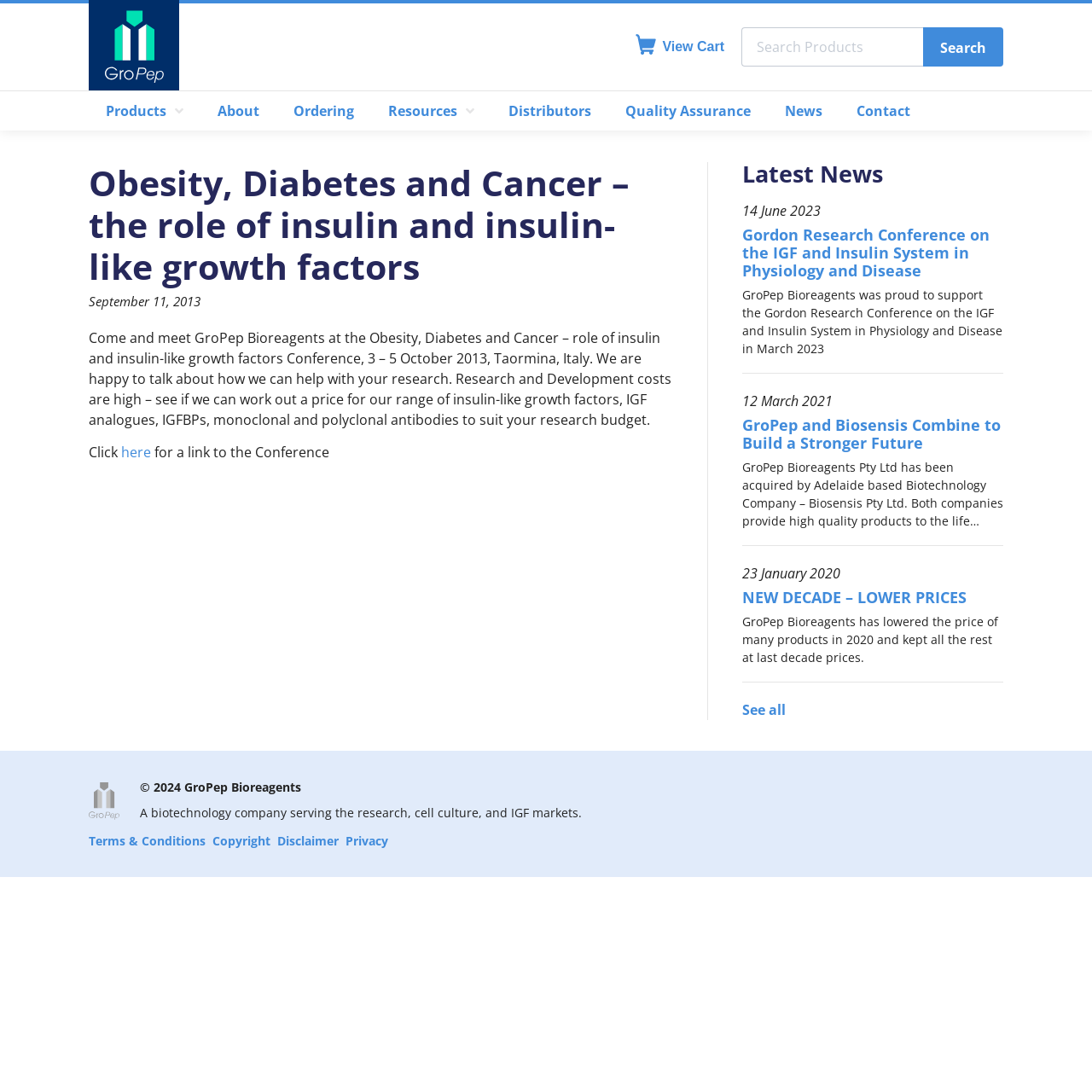Provide a brief response using a word or short phrase to this question:
How many news articles are displayed?

3